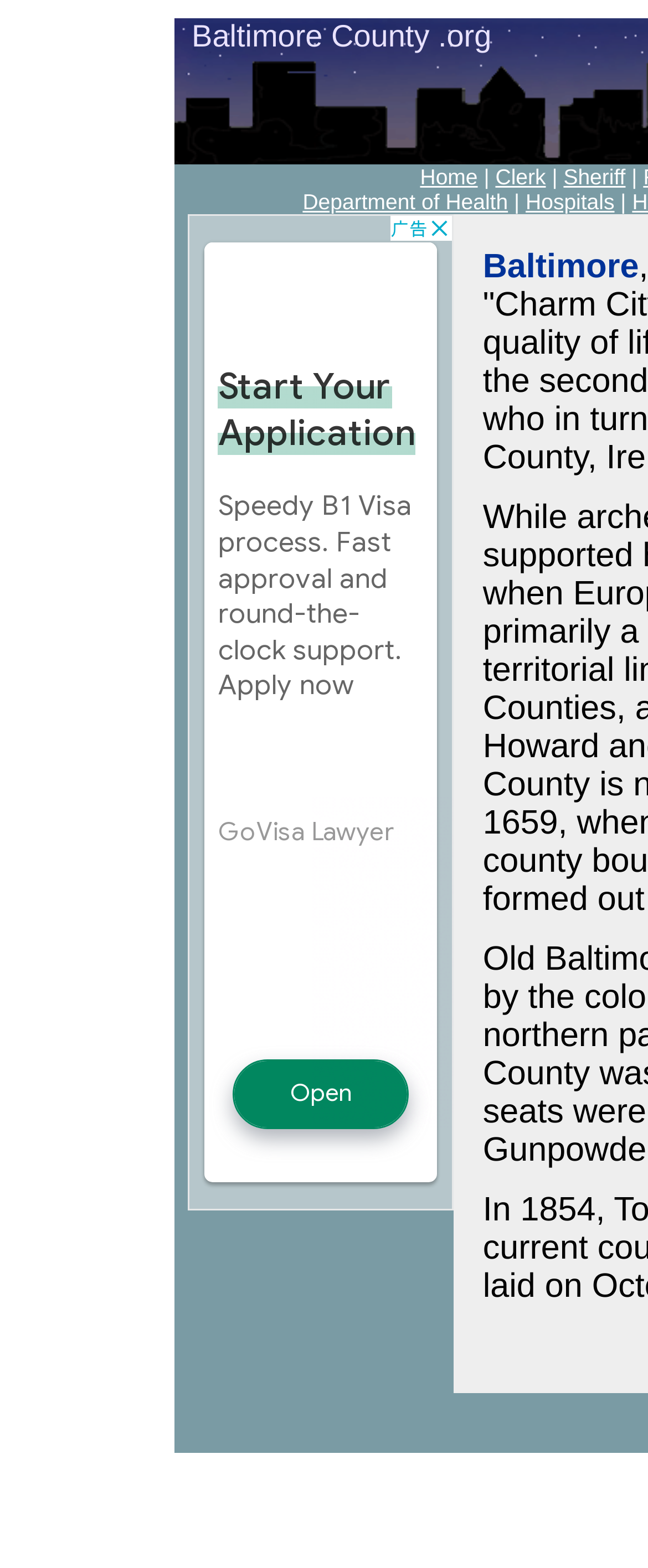Identify the bounding box for the UI element described as: "Department of Health". The coordinates should be four float numbers between 0 and 1, i.e., [left, top, right, bottom].

[0.467, 0.121, 0.784, 0.137]